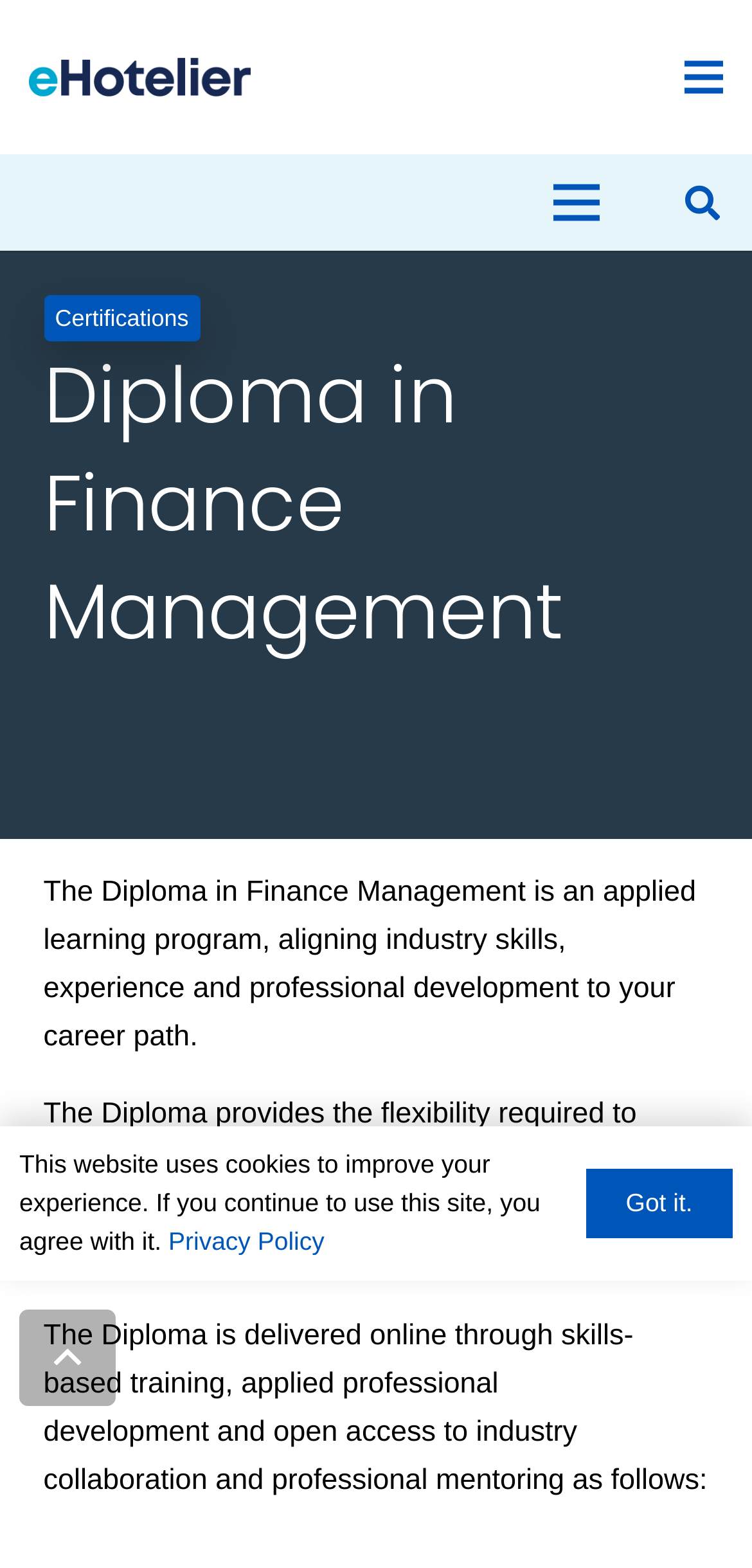What is the topic of the diploma program?
Using the visual information, answer the question in a single word or phrase.

Finance Management